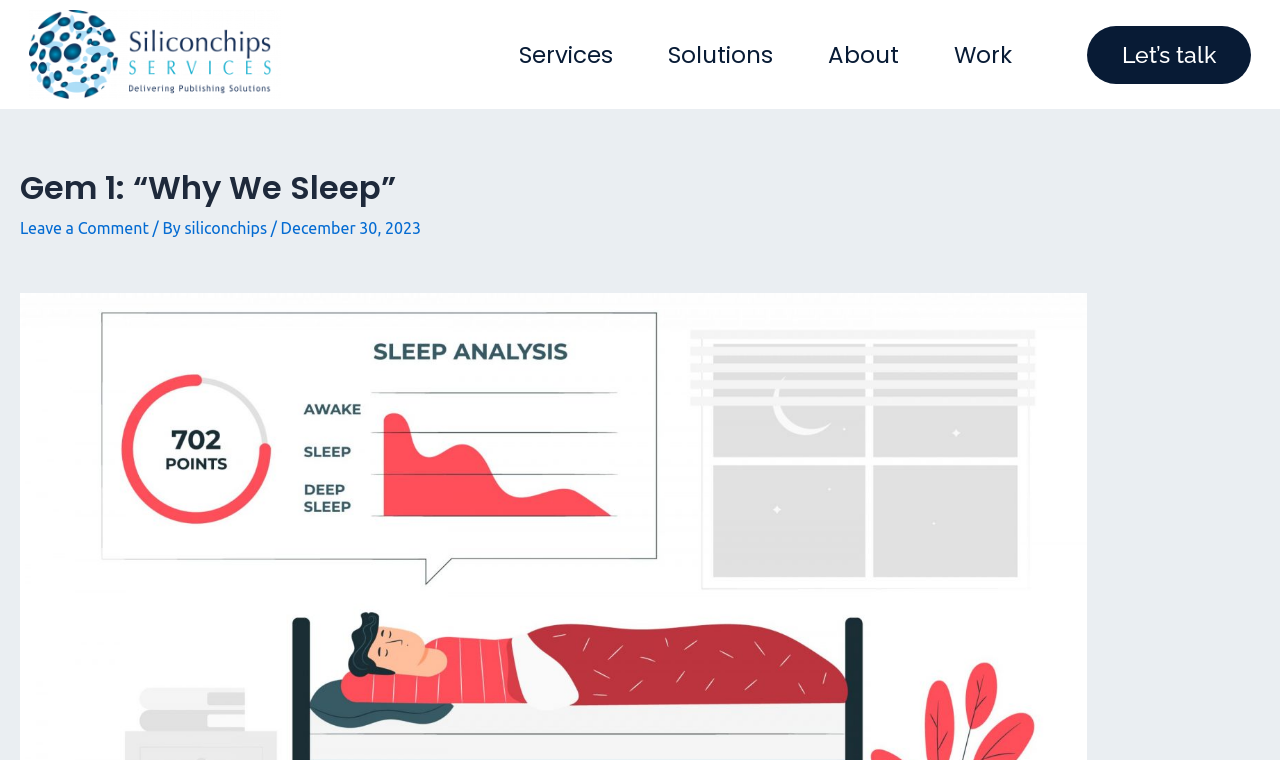Please give a concise answer to this question using a single word or phrase: 
What is the text above the 'Leave a Comment' link?

Gem 1: “Why We Sleep”